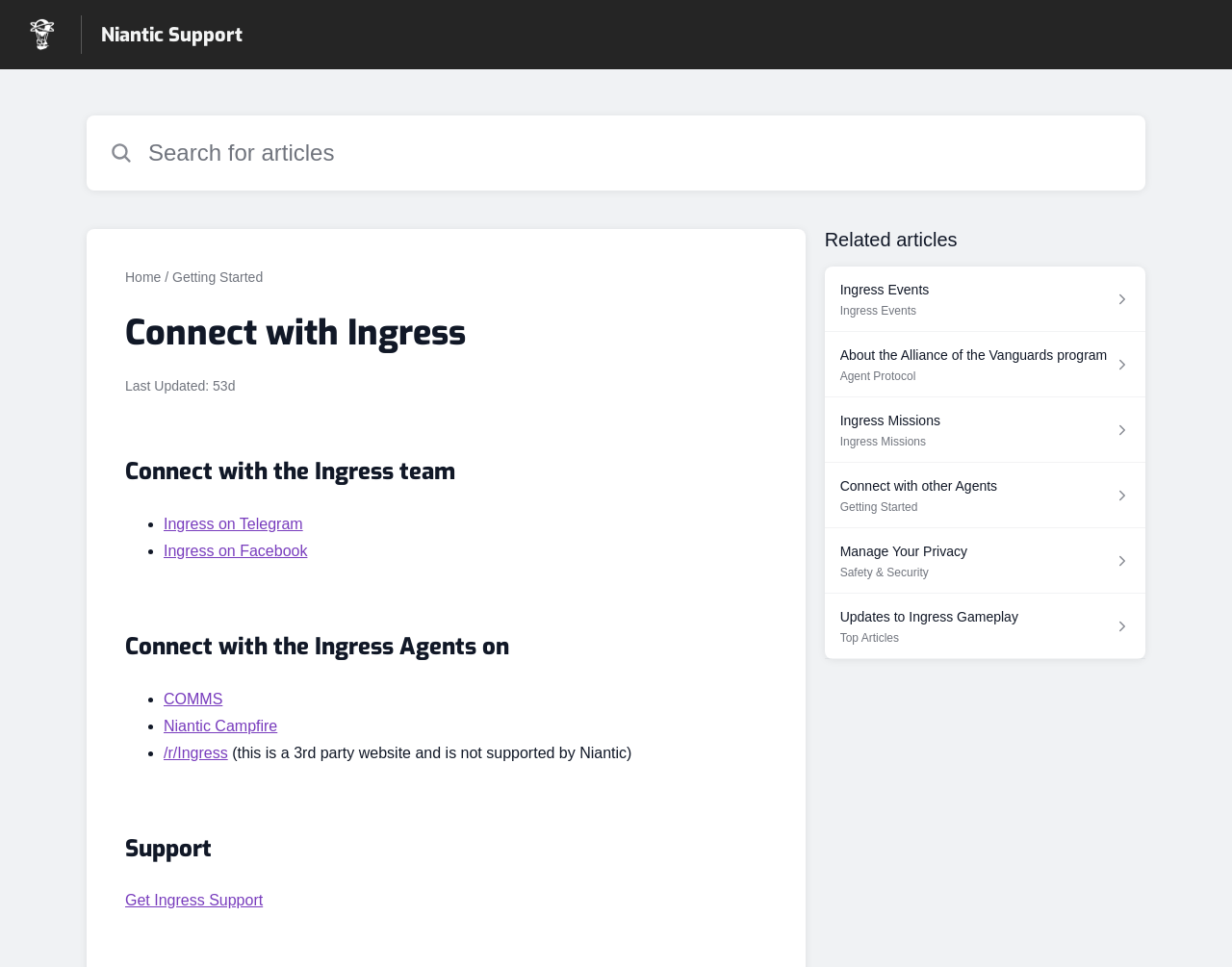Please specify the bounding box coordinates of the element that should be clicked to execute the given instruction: 'Connect with other Agents'. Ensure the coordinates are four float numbers between 0 and 1, expressed as [left, top, right, bottom].

[0.669, 0.479, 0.93, 0.546]